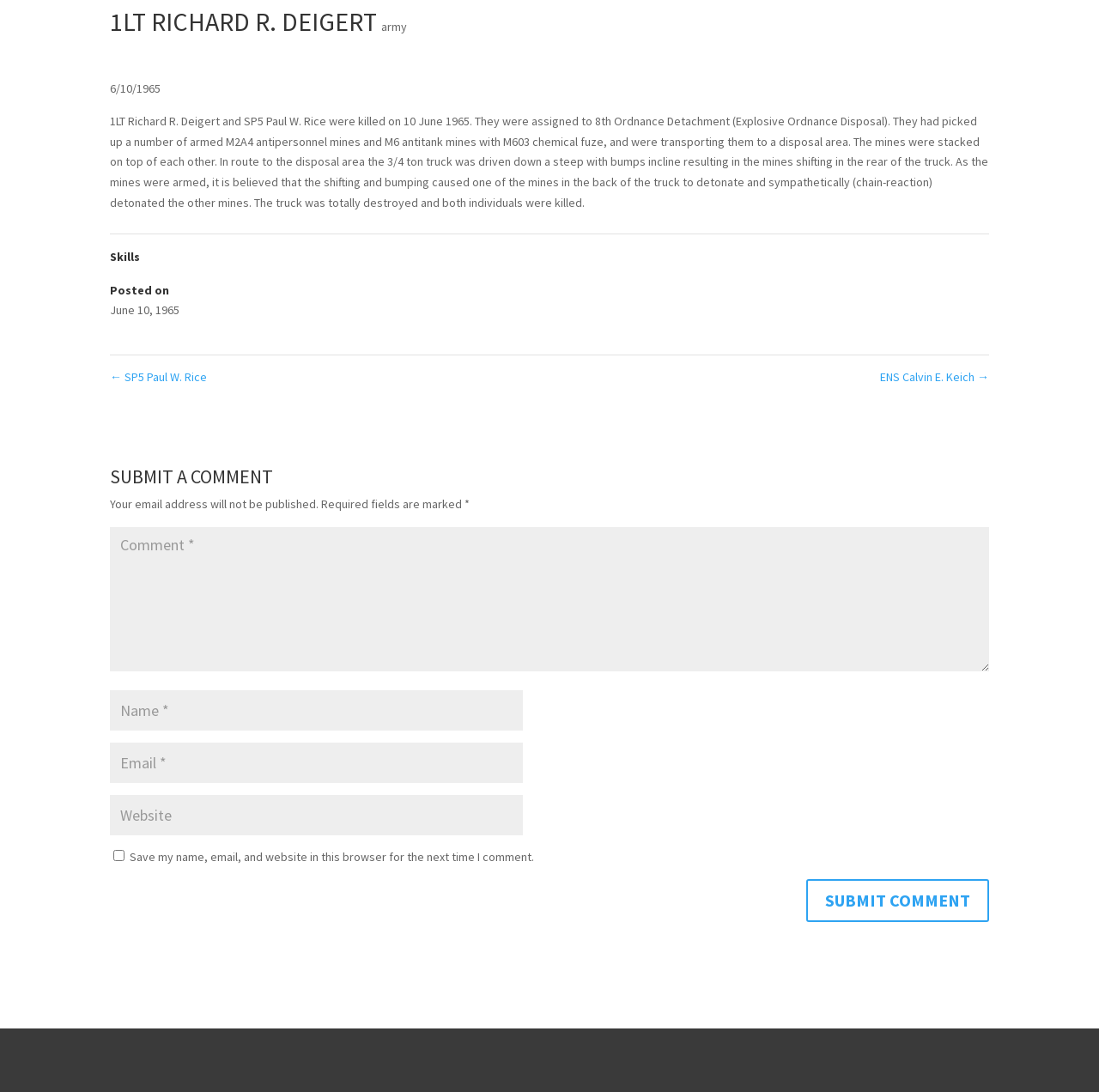Identify the bounding box for the element characterized by the following description: "La Mirada Football".

None